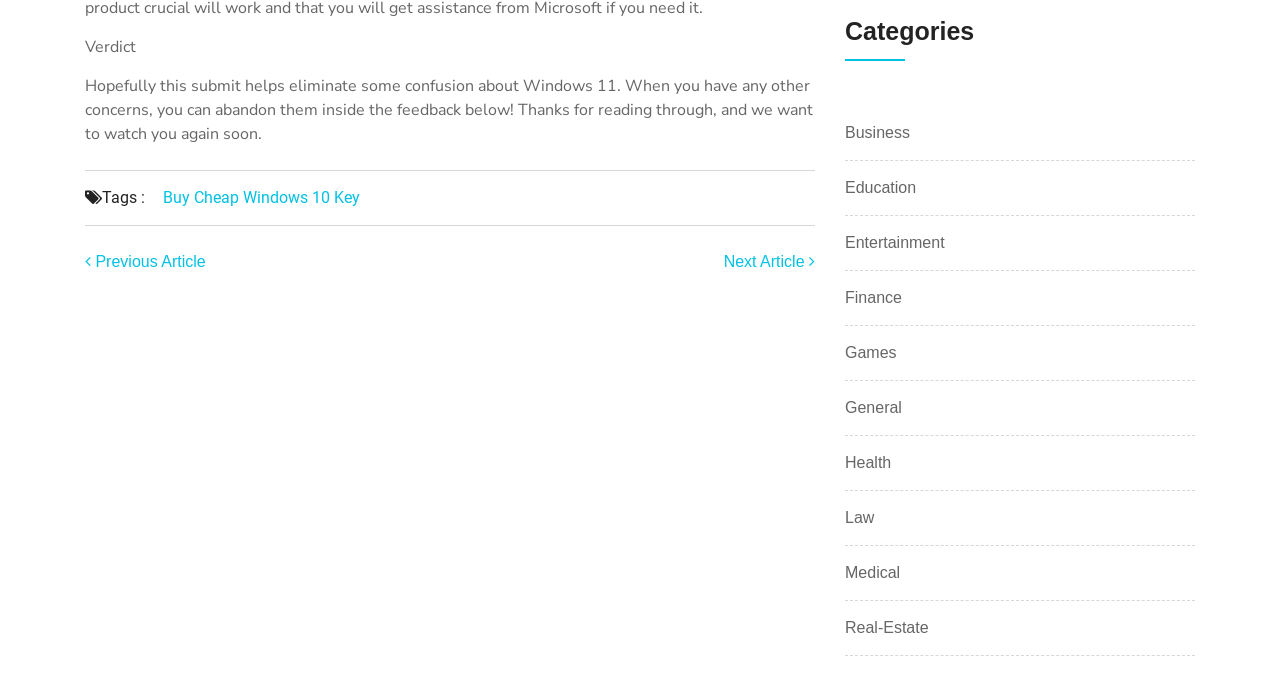What is the purpose of this webpage?
Please respond to the question with a detailed and well-explained answer.

Based on the content of the webpage, it appears to be a blog post or an article that aims to provide information and clarify some confusion about Windows 11. The author invites readers to leave feedback and promises to respond soon, indicating that the purpose of the webpage is to educate and engage with readers.